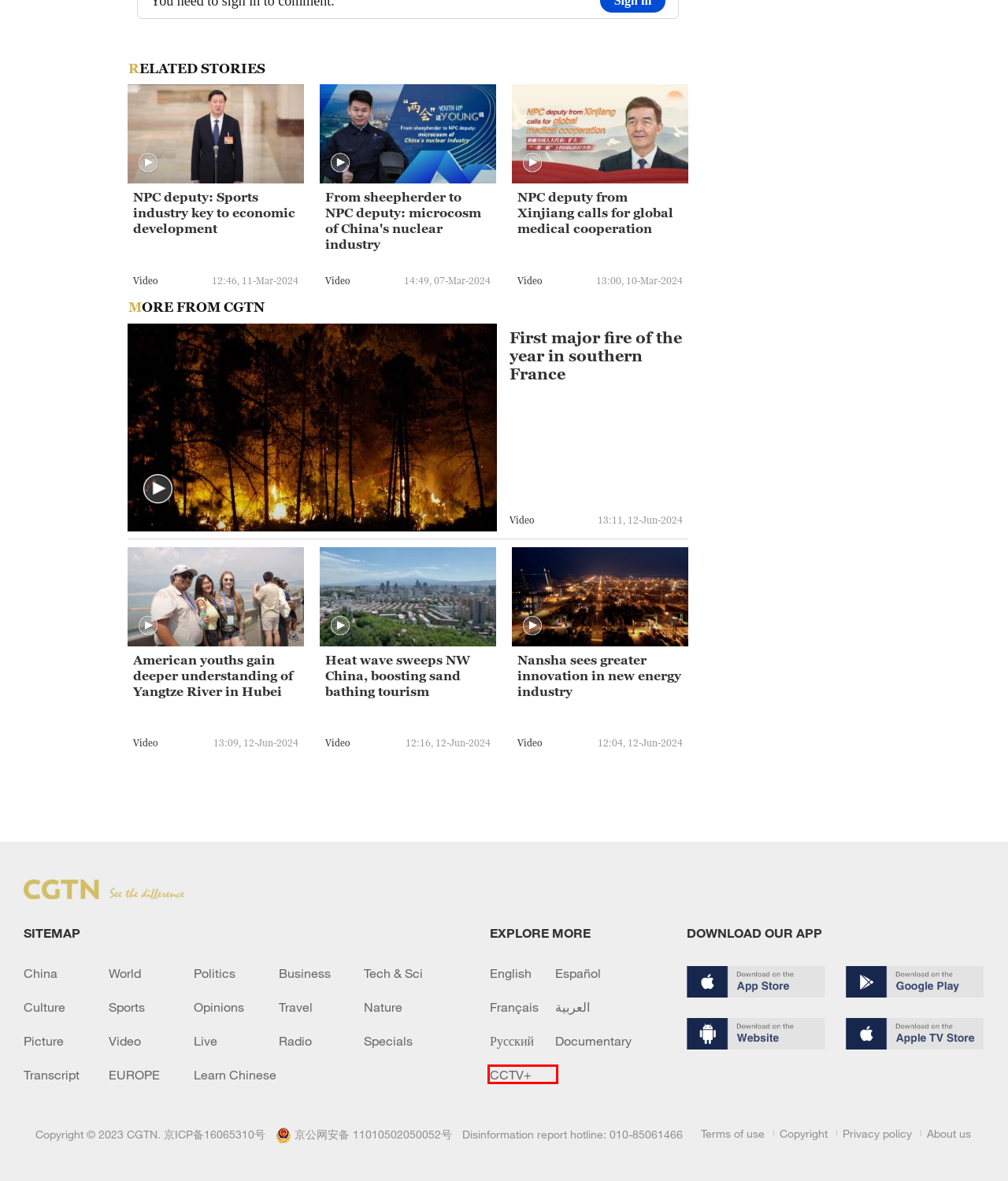You are provided with a screenshot of a webpage containing a red rectangle bounding box. Identify the webpage description that best matches the new webpage after the element in the bounding box is clicked. Here are the potential descriptions:
A. Heat wave sweeps NW China, boosting sand bathing tourism - CGTN
B. NPC deputy: Sports industry key to economic development - CGTN
C. HOME-Global International Video Agency
D. 全国互联网安全管理平台
E. Europe - All The Latest News | CGTN
F. From sheepherder to NPC deputy: microcosm of China's nuclear industry - CGTN
G. Specials
H. Nansha sees greater innovation in new energy industry - CGTN

C